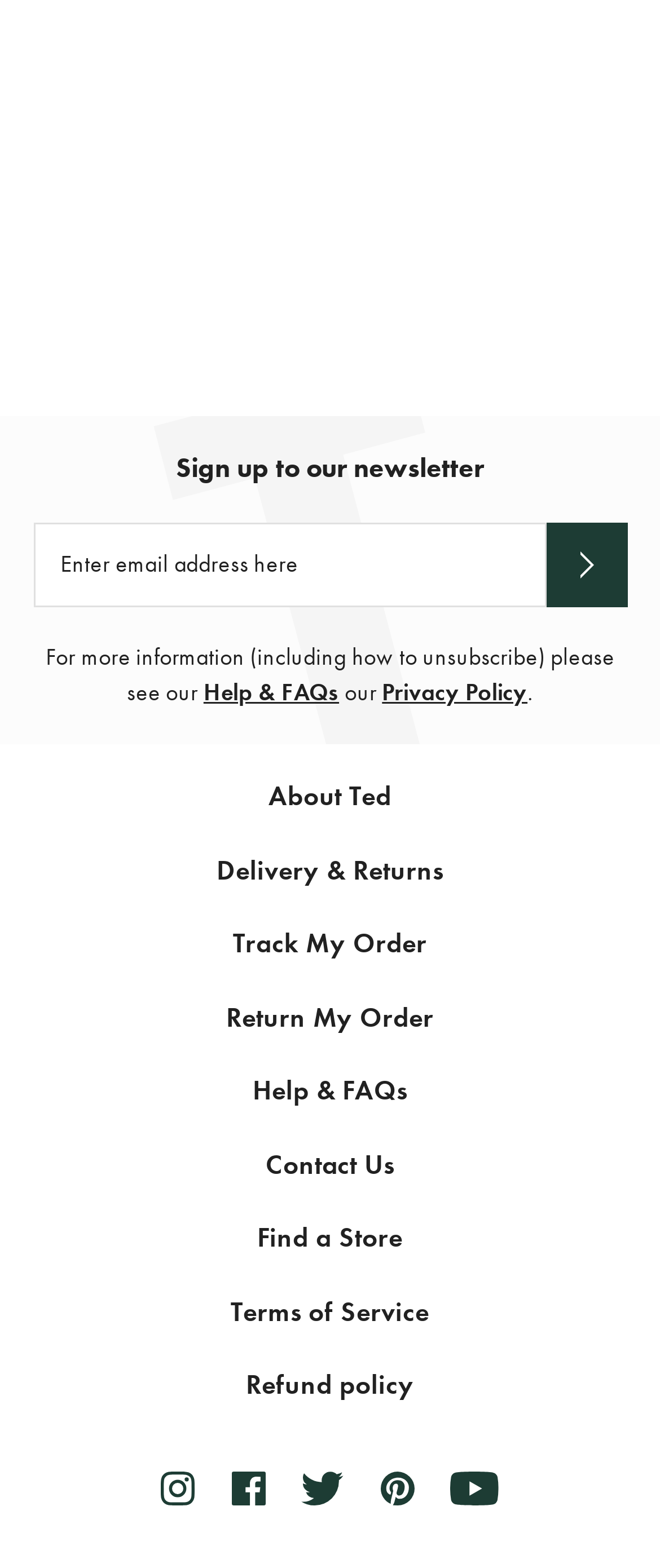Identify the bounding box coordinates of the element that should be clicked to fulfill this task: "Read the Help & FAQs". The coordinates should be provided as four float numbers between 0 and 1, i.e., [left, top, right, bottom].

[0.308, 0.433, 0.514, 0.451]